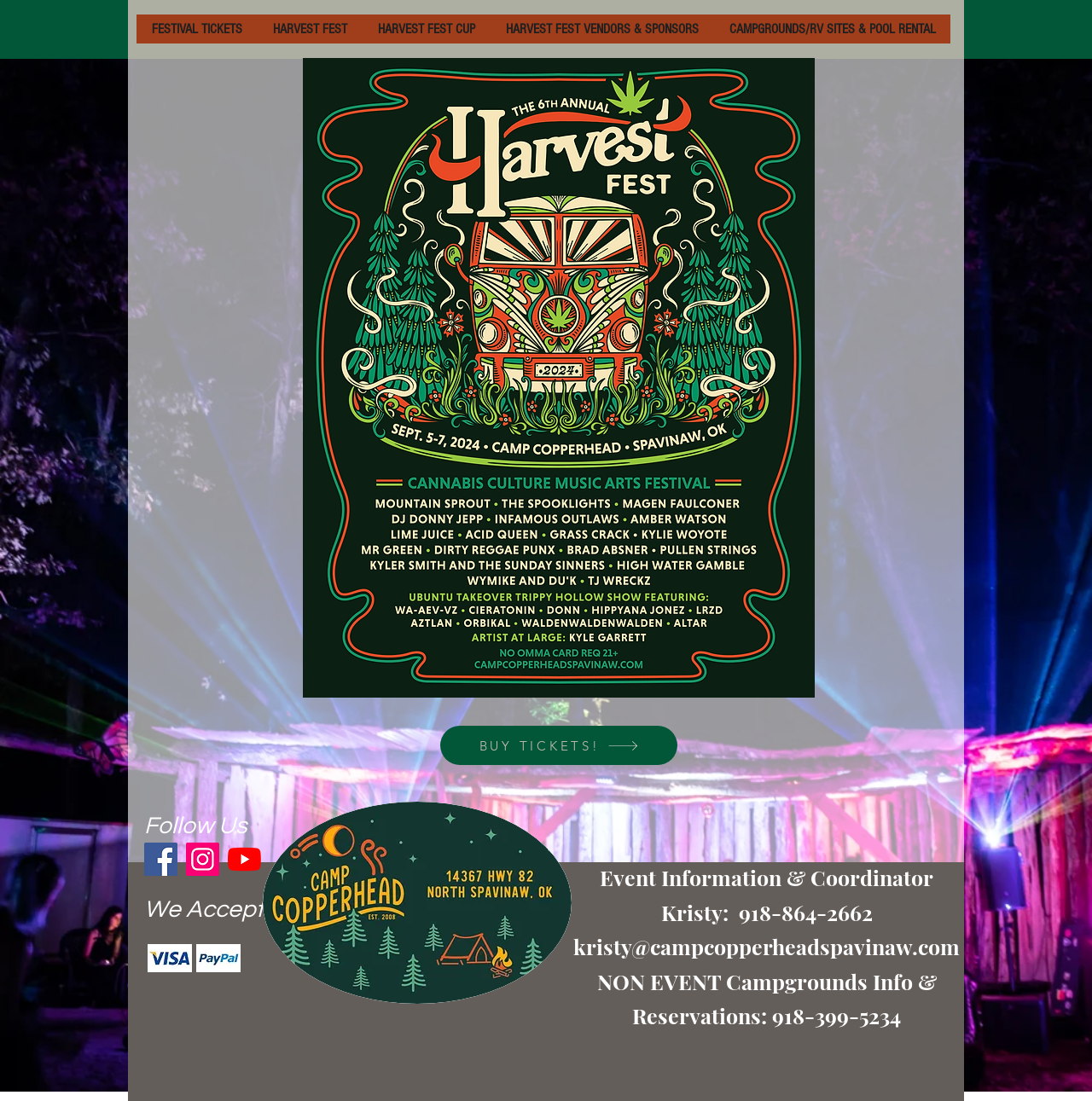Use a single word or phrase to answer this question: 
What is the phone number for event information?

918-864-2662